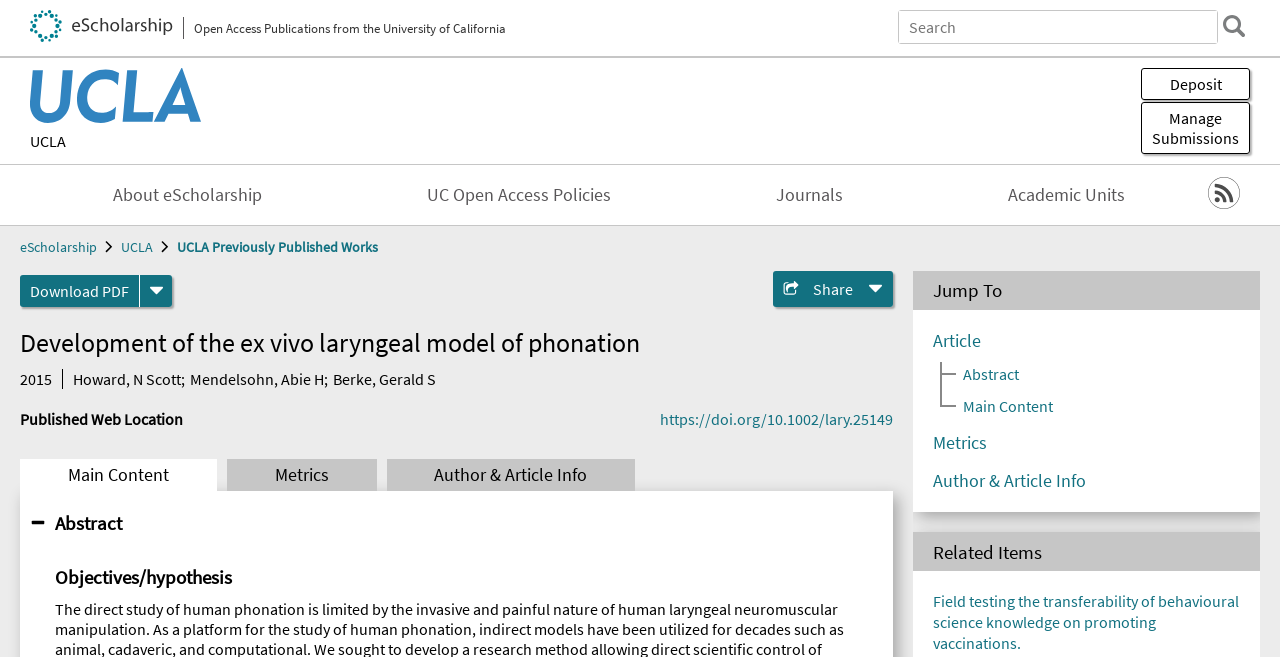Reply to the question below using a single word or brief phrase:
Who are the authors of the publication?

Howard, N Scott; Mendelsohn, Abie H; Berke, Gerald S